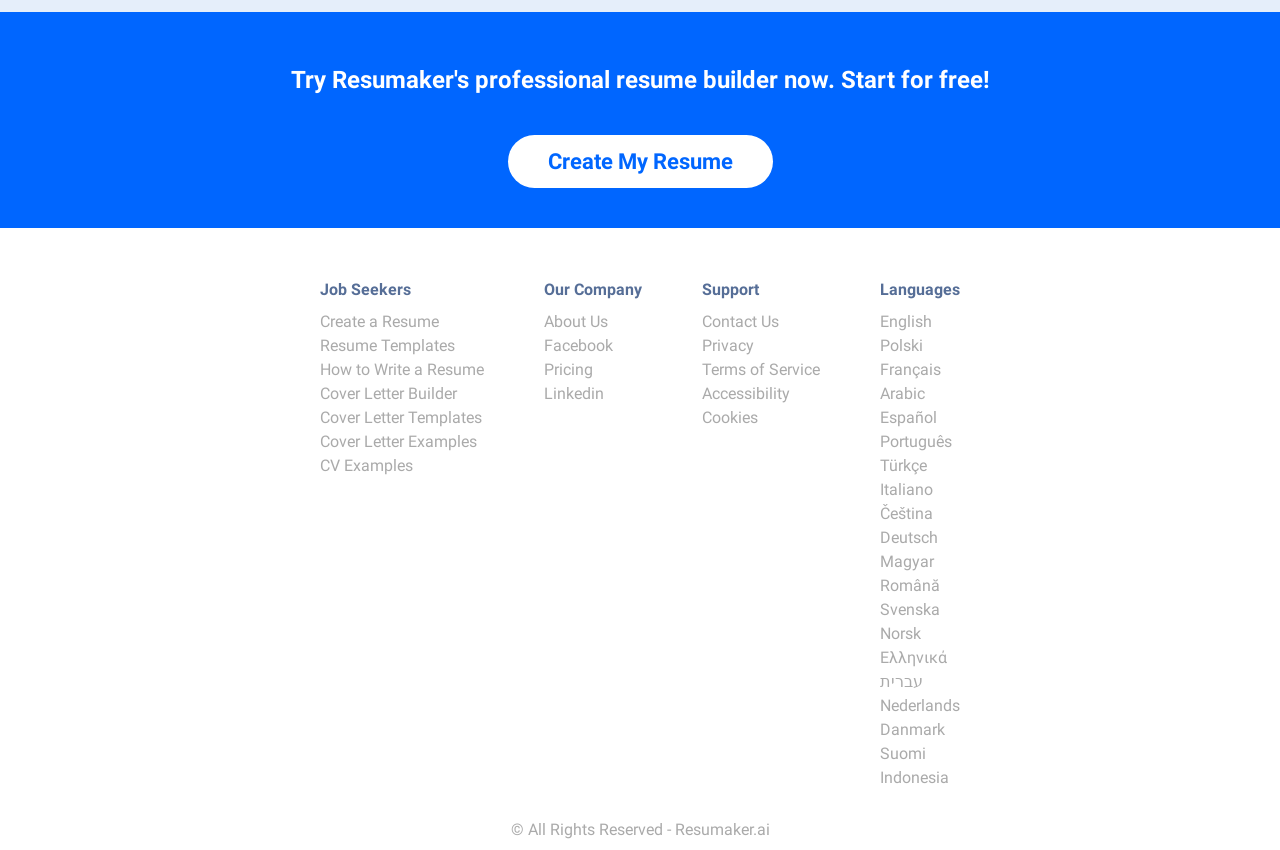Kindly determine the bounding box coordinates for the area that needs to be clicked to execute this instruction: "Write a cover letter".

[0.25, 0.452, 0.357, 0.474]